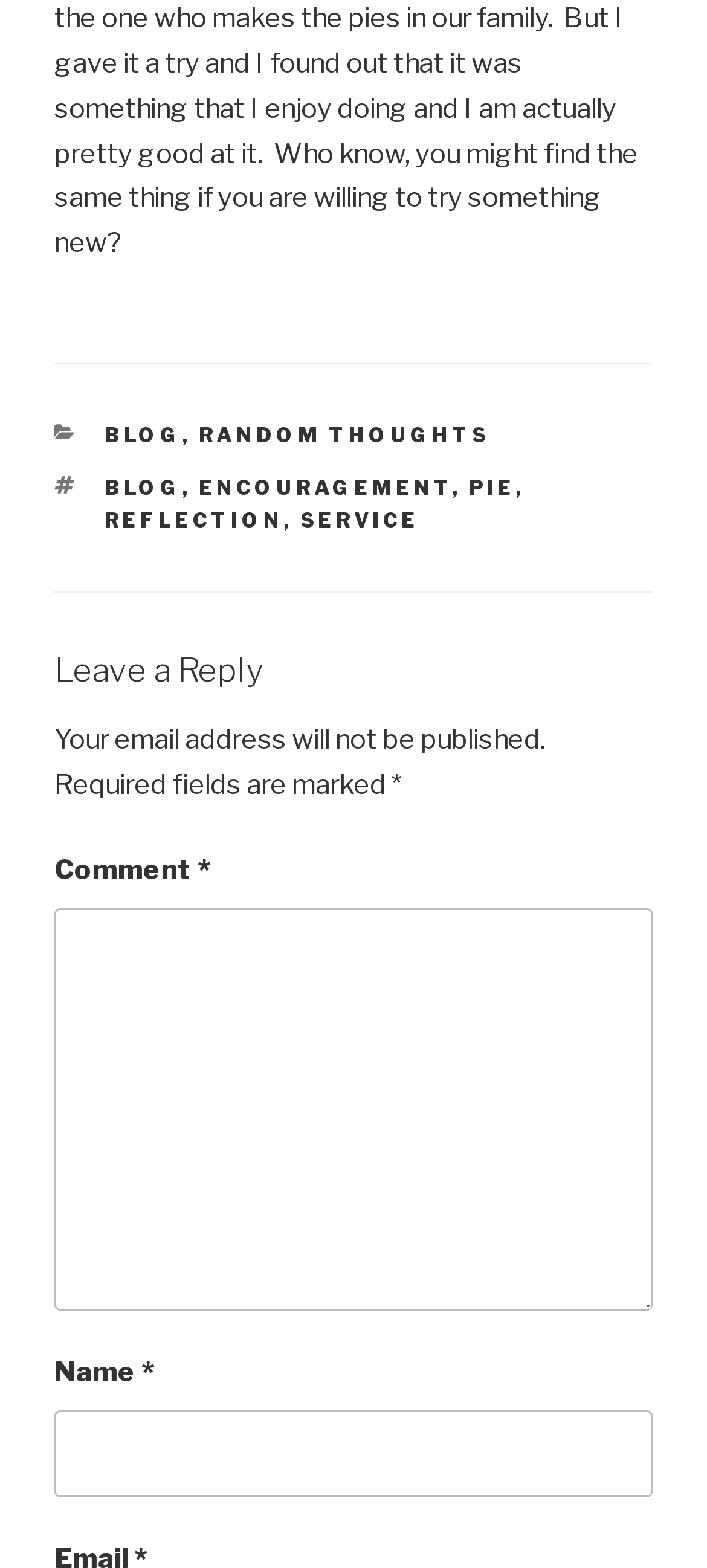Respond concisely with one word or phrase to the following query:
How many links are in the footer section?

6